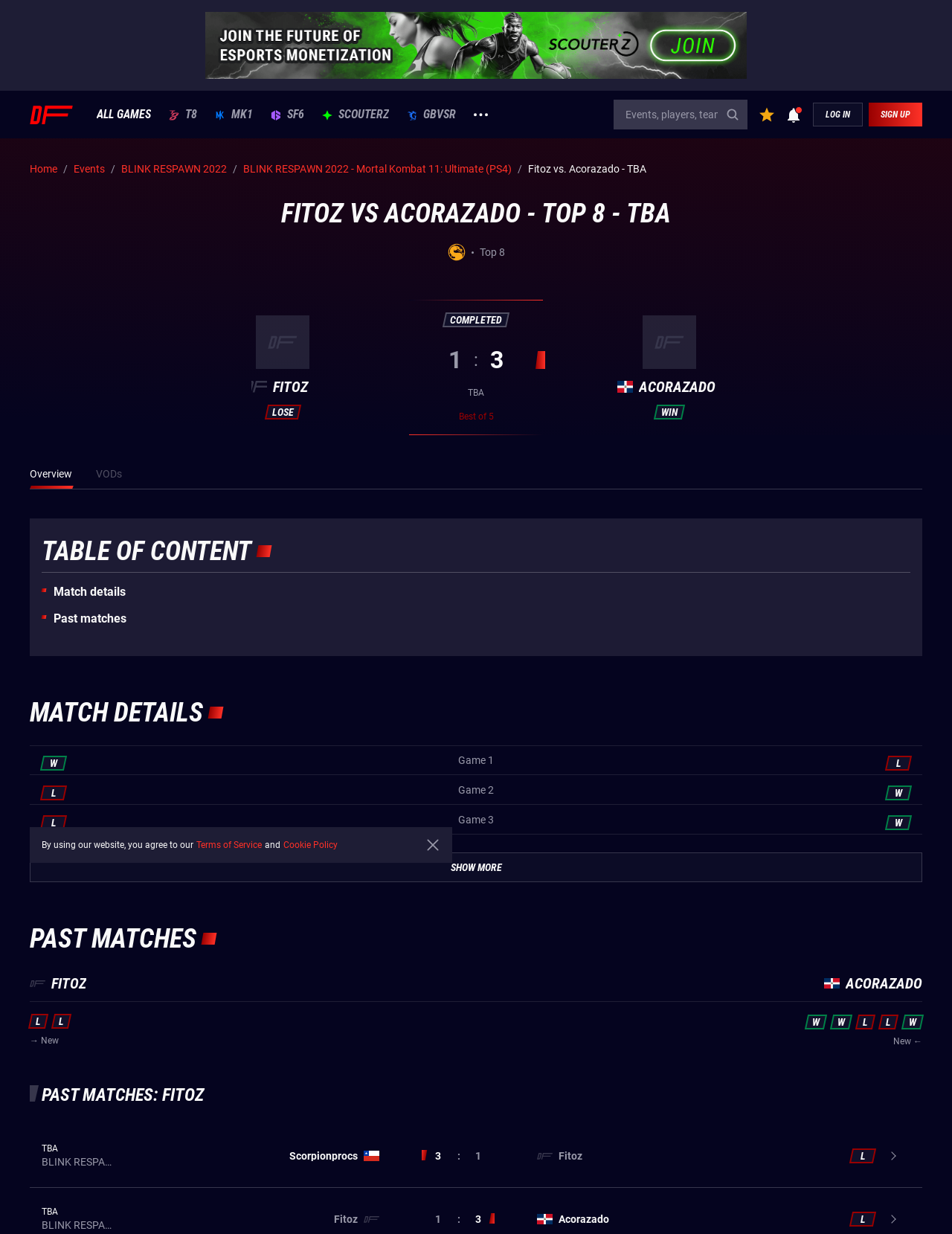What is the current status of the match?
Carefully examine the image and provide a detailed answer to the question.

The current status of the match can be found in the StaticText 'COMPLETED' which is located in the match details section, indicating that the match has already been completed.